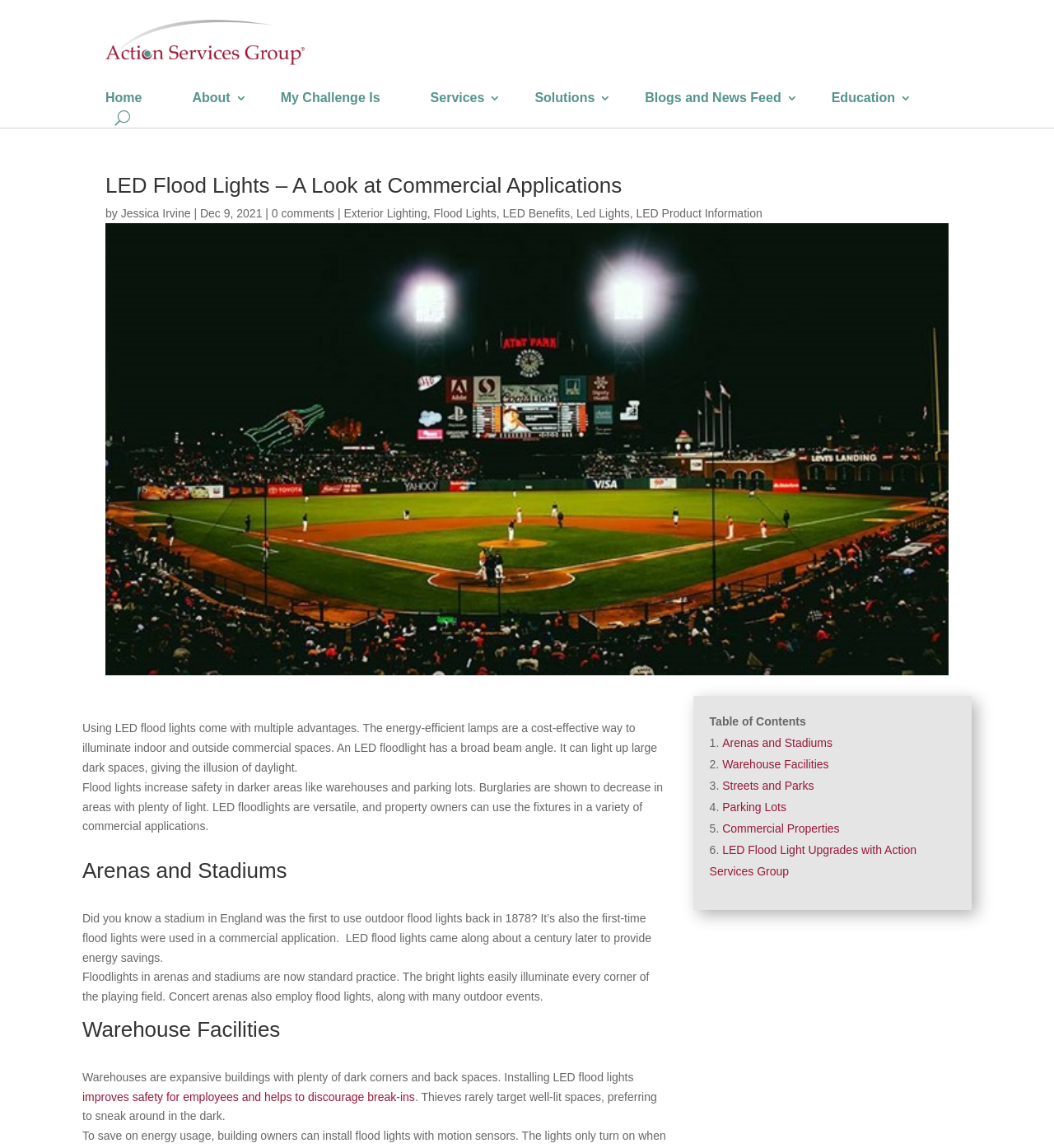What is the benefit of using LED flood lights in terms of energy efficiency?
Can you offer a detailed and complete answer to this question?

The webpage states that LED flood lights are a cost-effective way to illuminate indoor and outdoor commercial spaces, implying that they are energy-efficient and can help reduce energy costs.